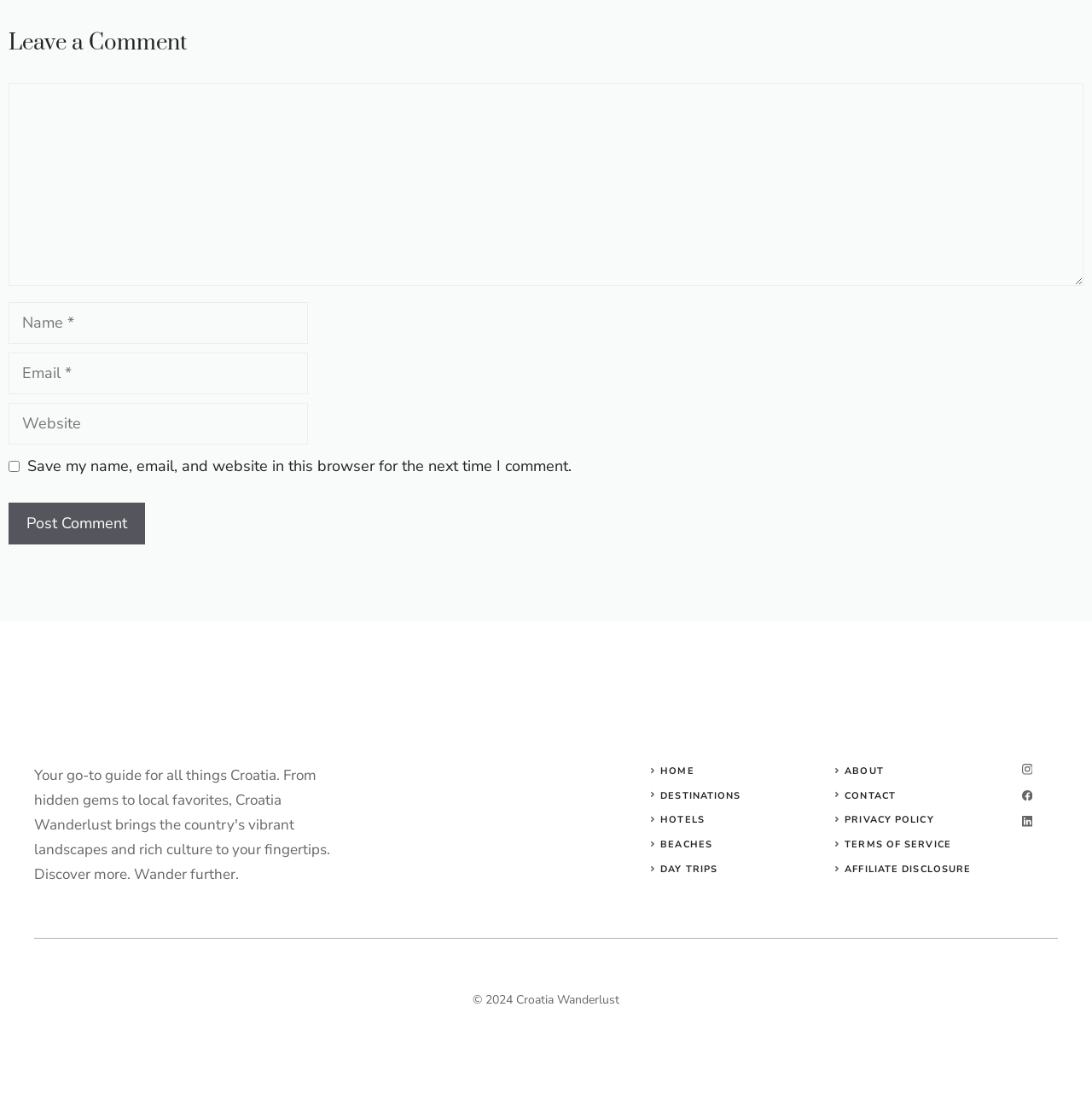Find the bounding box coordinates for the area that should be clicked to accomplish the instruction: "Explore SEO Benefits".

None